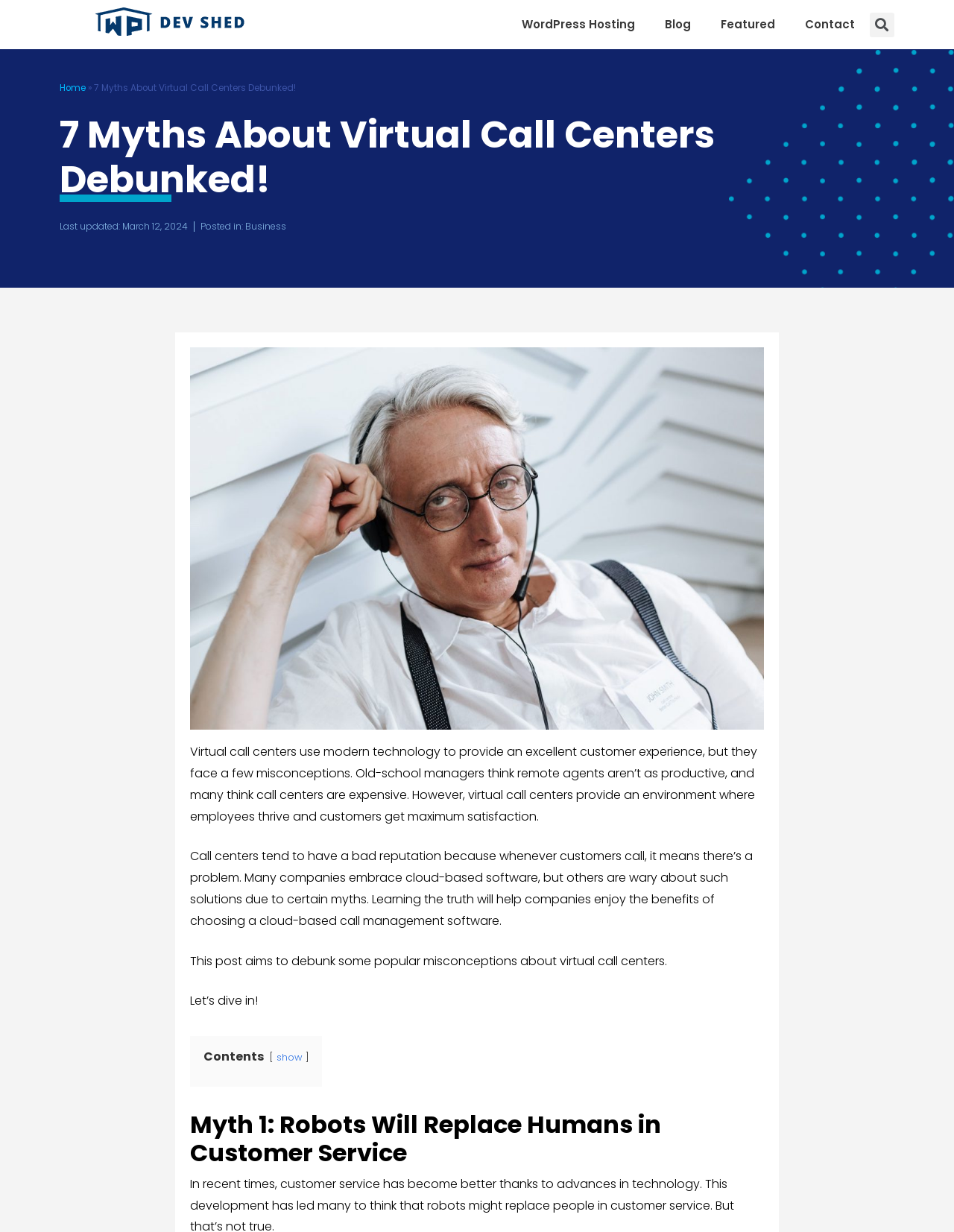What is the category of the article?
Please provide a full and detailed response to the question.

The category of the article can be determined by looking at the 'Posted in:' section, which indicates that the article is categorized under 'Business'.